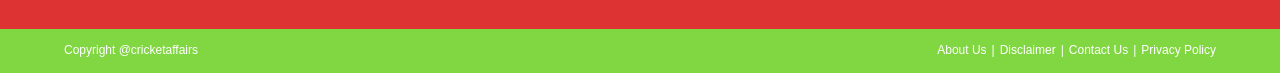Determine the bounding box coordinates for the HTML element mentioned in the following description: "About Us". The coordinates should be a list of four floats ranging from 0 to 1, represented as [left, top, right, bottom].

[0.732, 0.525, 0.771, 0.698]